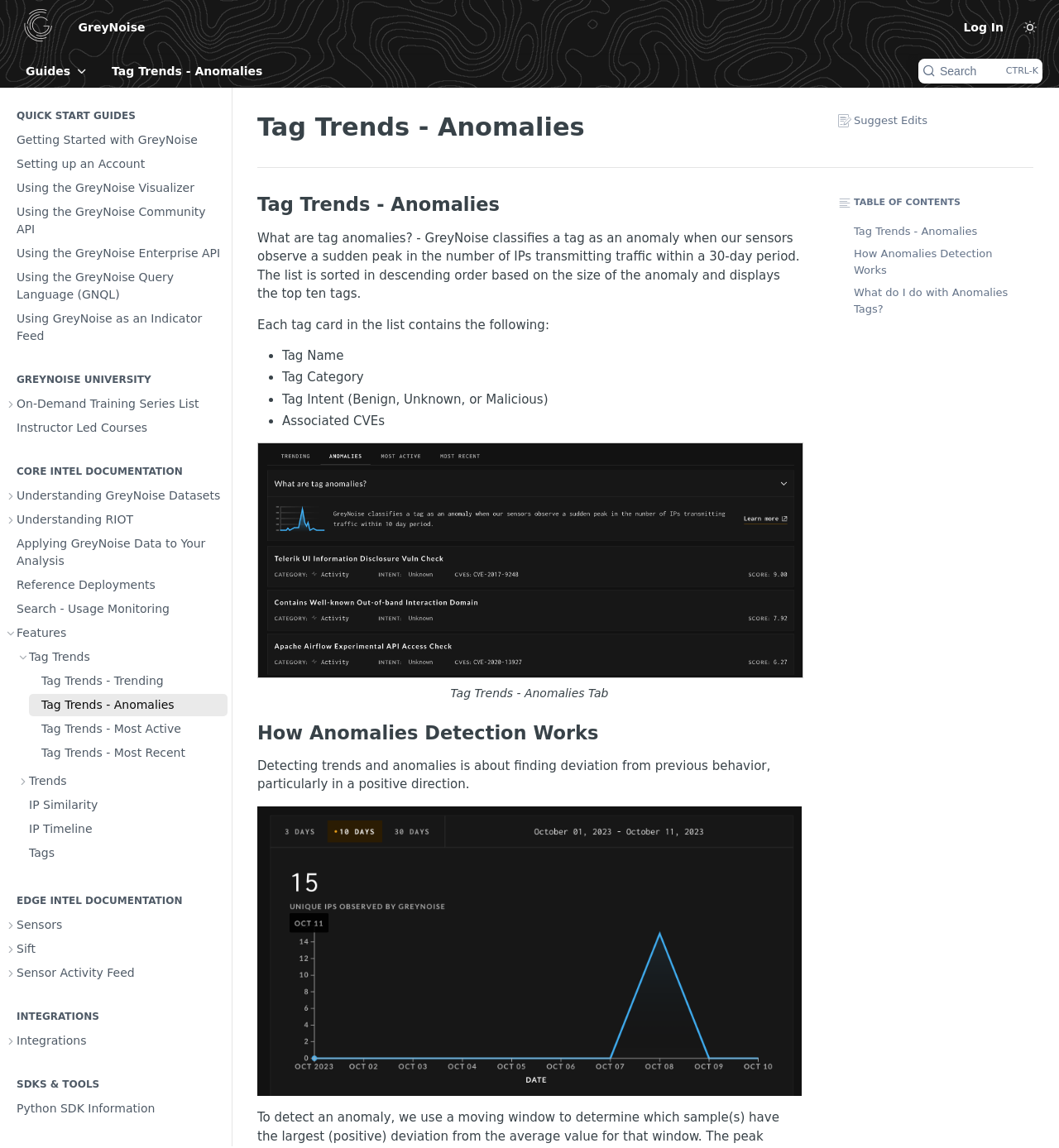Provide the bounding box coordinates of the HTML element this sentence describes: "Sensors".

[0.004, 0.796, 0.215, 0.816]